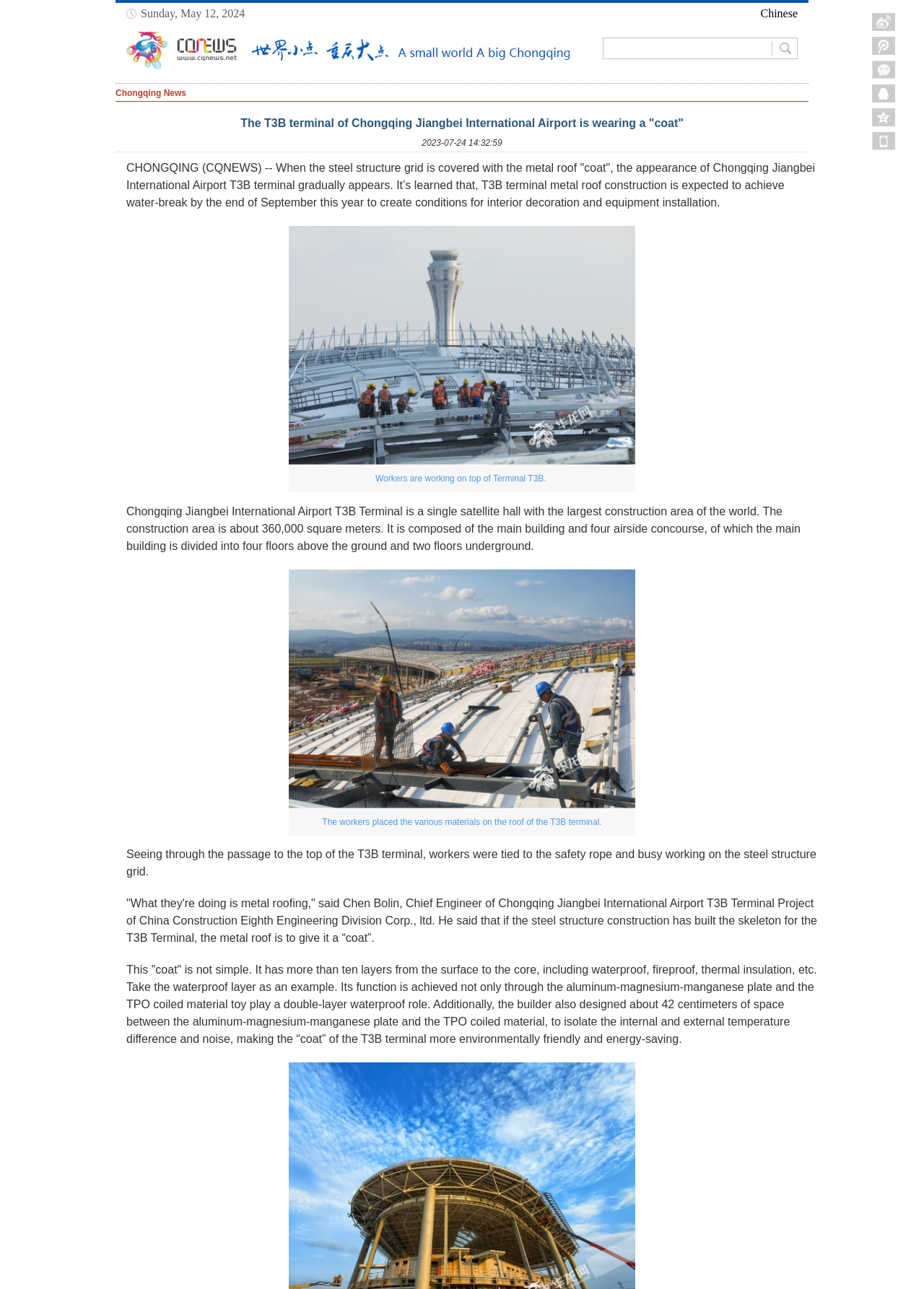Give a detailed explanation of the elements present on the webpage.

The webpage is about the construction of the T3B terminal at Chongqing Jiangbei International Airport, specifically focusing on the metal roof construction. At the top, there is a list of links on the right side, taking up about 5% of the screen width. Below the links, there is a heading that reads "Chongqing News" followed by another heading with the title of the article "The T3B terminal of Chongqing Jiangbei International Airport is wearing a "coat"". 

On the left side, there is an iframe taking up about 75% of the screen width. Below the iframe, there are several sections of text and images. The first section of text describes the metal roof construction and its expected completion date. Below the text, there is an image of workers on top of the terminal, with a caption describing the scene. 

The next section of text provides information about the T3B terminal, including its size and composition. Below the text, there is another image showing workers placing materials on the roof of the terminal, with a caption describing the scene. 

The following sections of text describe the metal roofing process in more detail, including the layers involved and the benefits of the design. The text is divided into paragraphs, with no clear headings or subheadings. There are no other images or UI elements besides the links, iframe, and text sections.